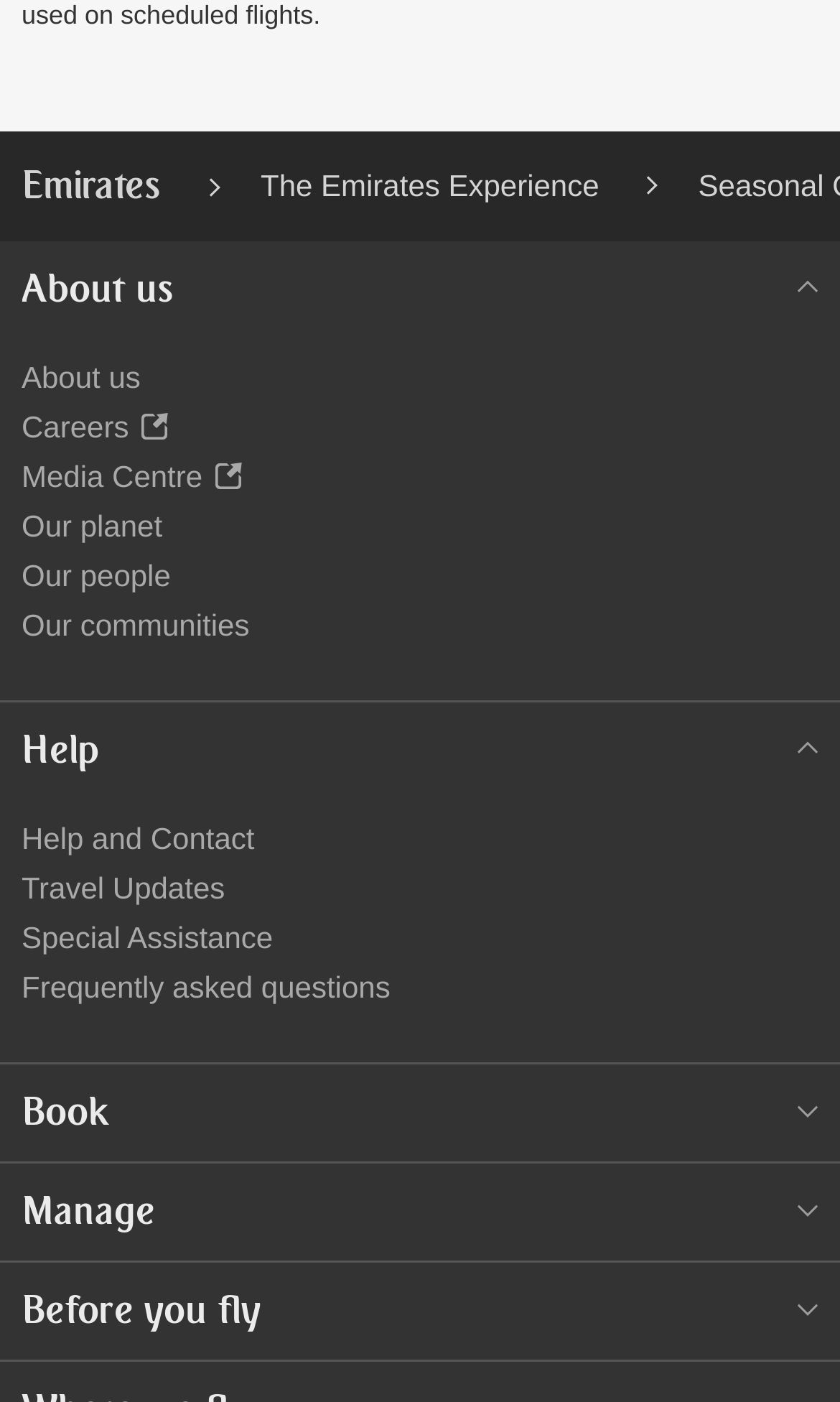Identify the bounding box coordinates for the UI element described by the following text: "Manage". Provide the coordinates as four float numbers between 0 and 1, in the format [left, top, right, bottom].

[0.026, 0.845, 0.974, 0.884]